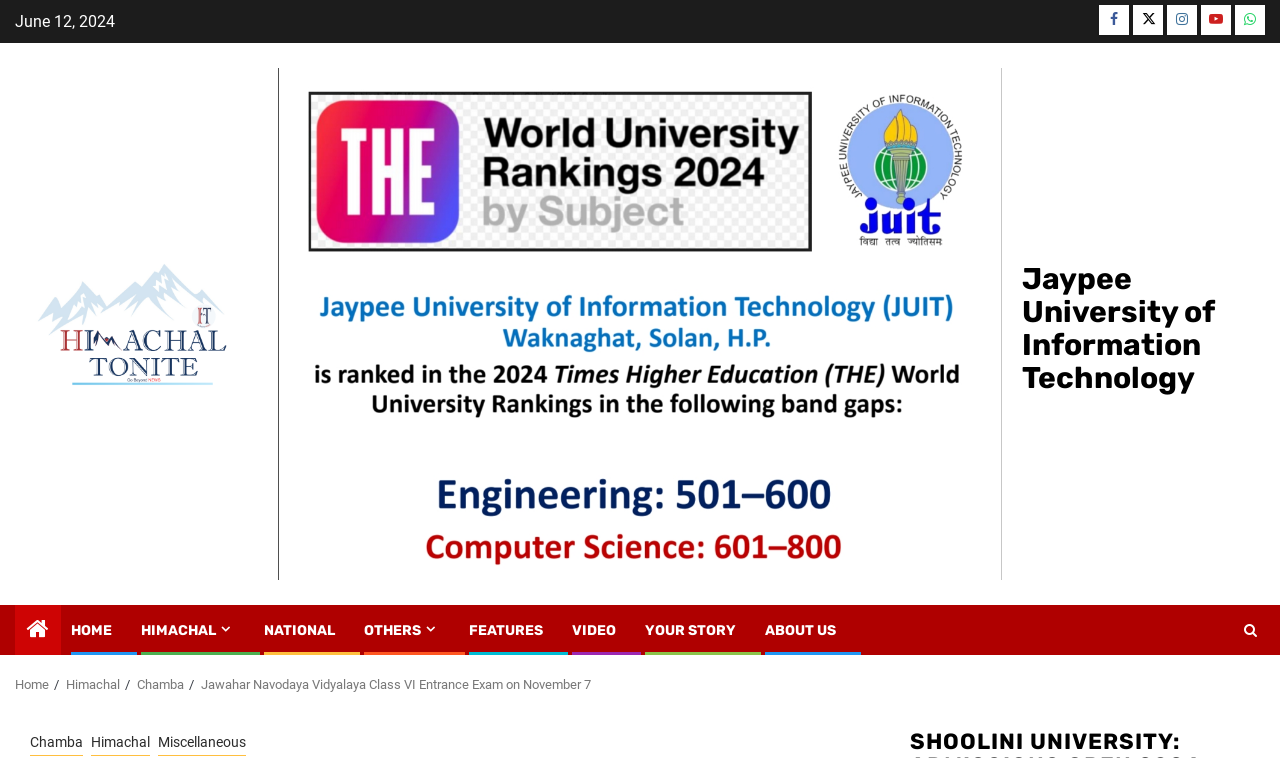Please provide a comprehensive answer to the question based on the screenshot: What is the date mentioned on the webpage?

The date is mentioned at the top of the webpage, which is June 12, 2024.